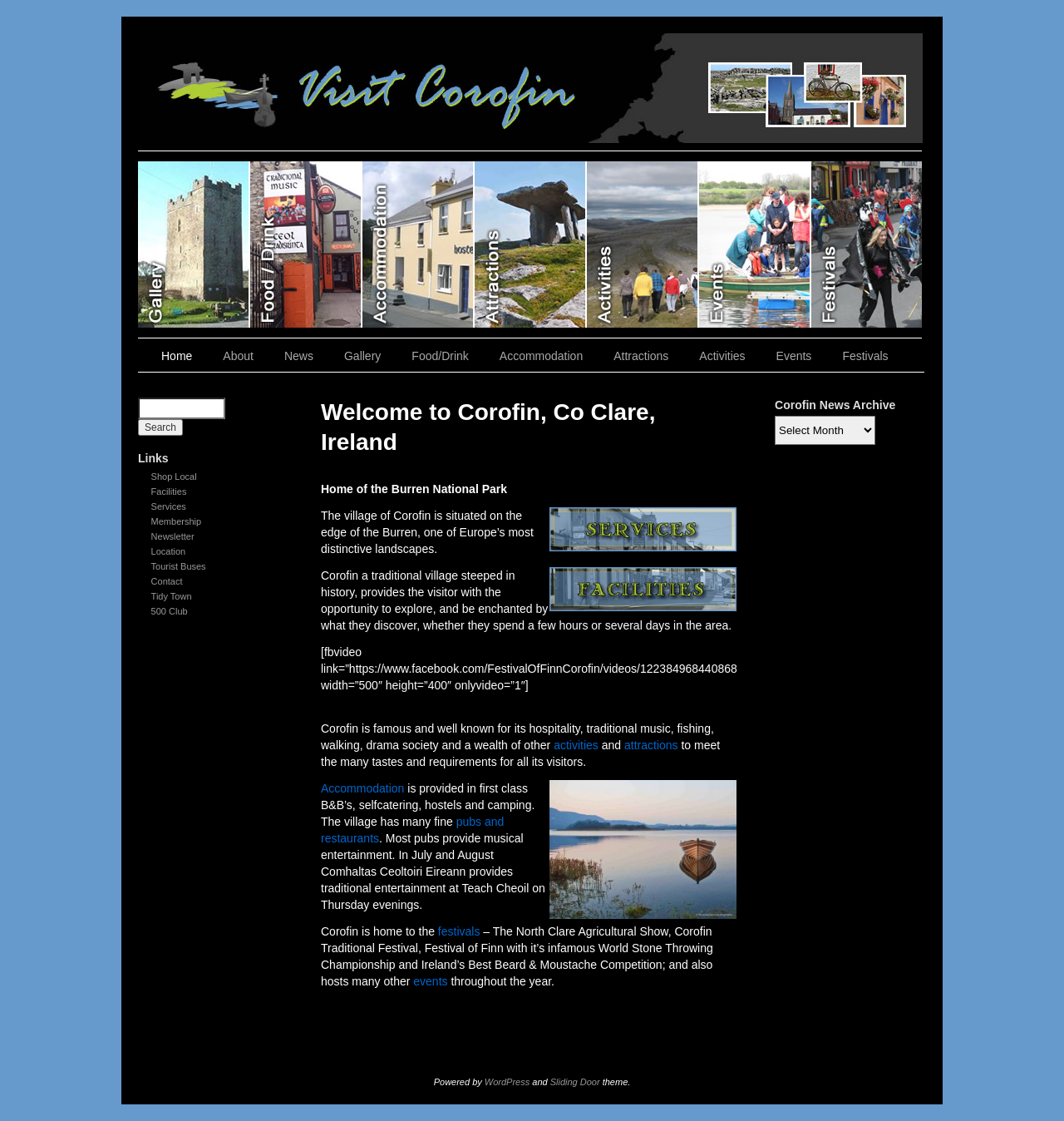What is the name of the festival with a World Stone Throwing Championship?
Respond to the question with a well-detailed and thorough answer.

Based on the webpage content, specifically the StaticText 'Festival of Finn with it’s infamous World Stone Throwing Championship and Ireland’s Best Beard & Moustache Competition', I can infer that the festival with a World Stone Throwing Championship is the Festival of Finn.